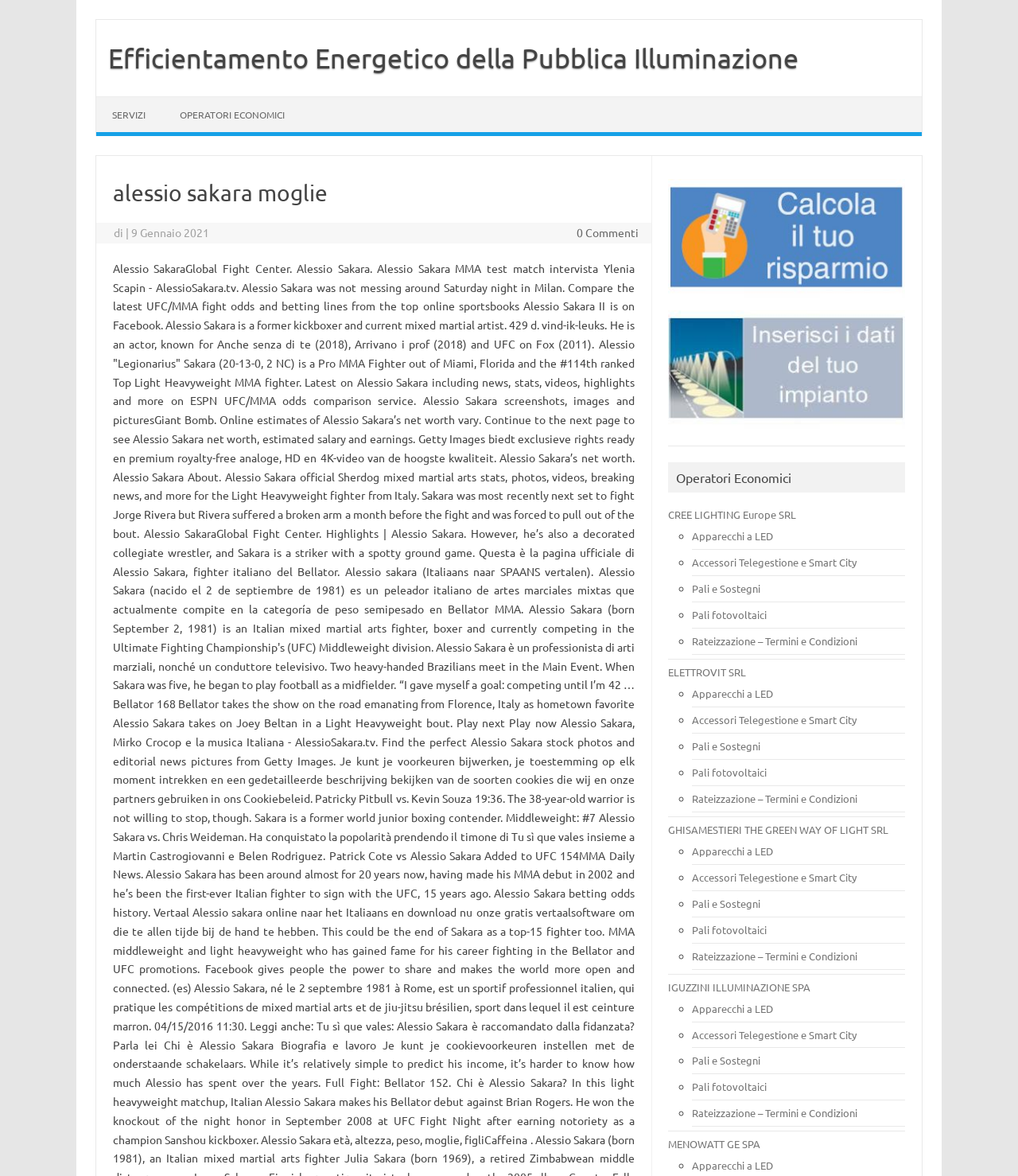Find the bounding box coordinates for the area that should be clicked to accomplish the instruction: "Click on Efficientamento Energetico della Pubblica Illuminazione".

[0.095, 0.036, 0.784, 0.063]